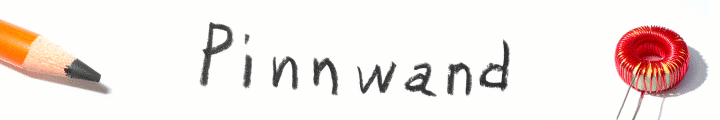What is the location of the inductor?
Answer the question with just one word or phrase using the image.

Right side